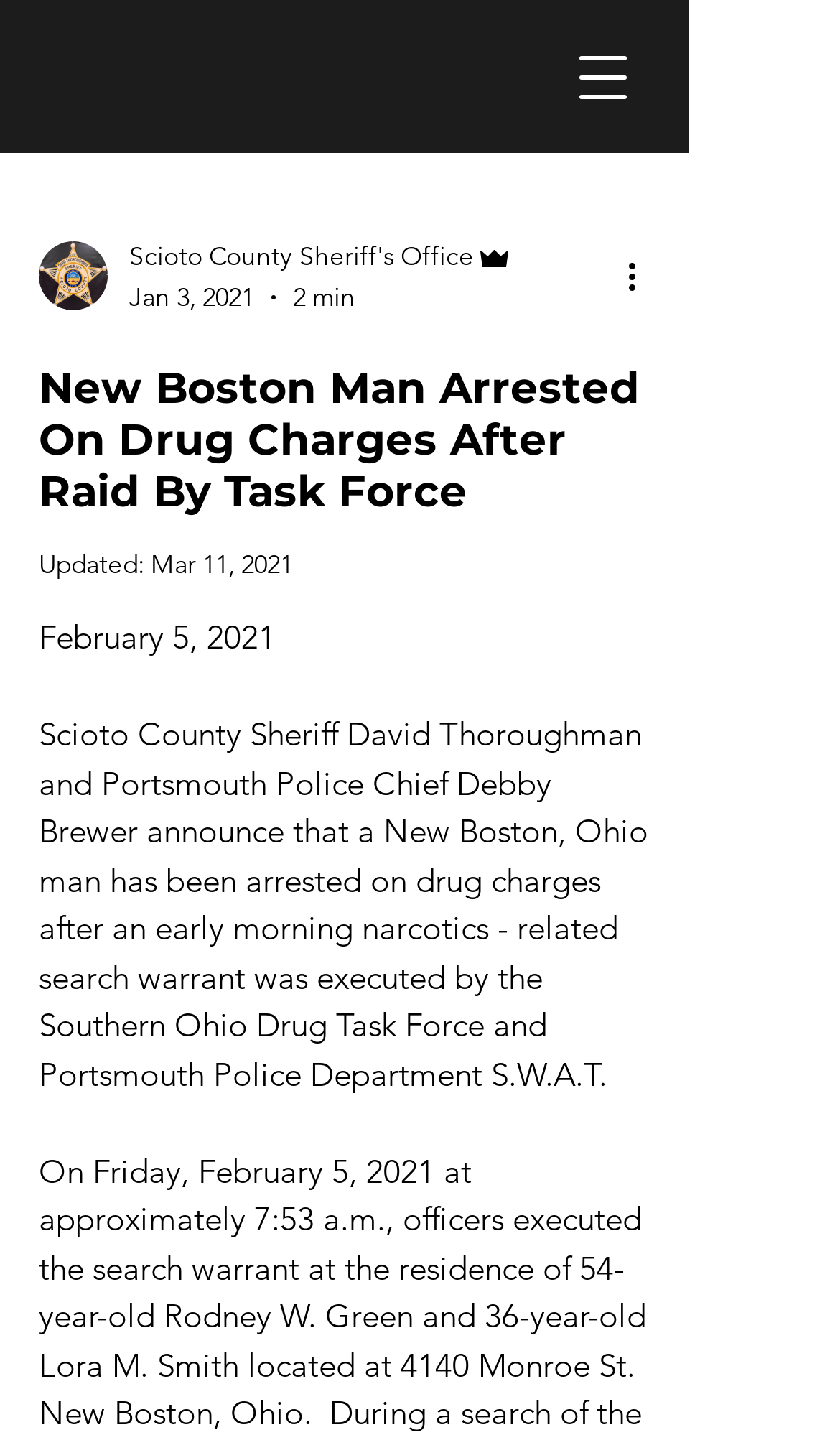Give a complete and precise description of the webpage's appearance.

The webpage appears to be a news article about a man from New Boston, Ohio being arrested on drug charges. At the top left of the page, there is a writer's picture, accompanied by the text "Scioto County Sheriff's Office" and the admin's name. Below this, there is a date "Jan 3, 2021" and a duration "2 min". 

On the top right, there is a button "Open navigation menu" with a popup dialog, and another button "More actions" with an image. 

The main heading of the article "New Boston Man Arrested On Drug Charges After Raid By Task Force" is located in the middle of the top section of the page. Below the heading, there is a text "Updated:" followed by a date "Mar 11, 2021". 

Further down, there is a paragraph of text that summarizes the article, stating that Scioto County Sheriff David Thoroughman and Portsmouth Police Chief Debby Brewer announced the arrest of a New Boston, Ohio man on drug charges after a narcotics-related search warrant was executed by the Southern Ohio Drug Task Force and Portsmouth Police Department S.W.A.T.